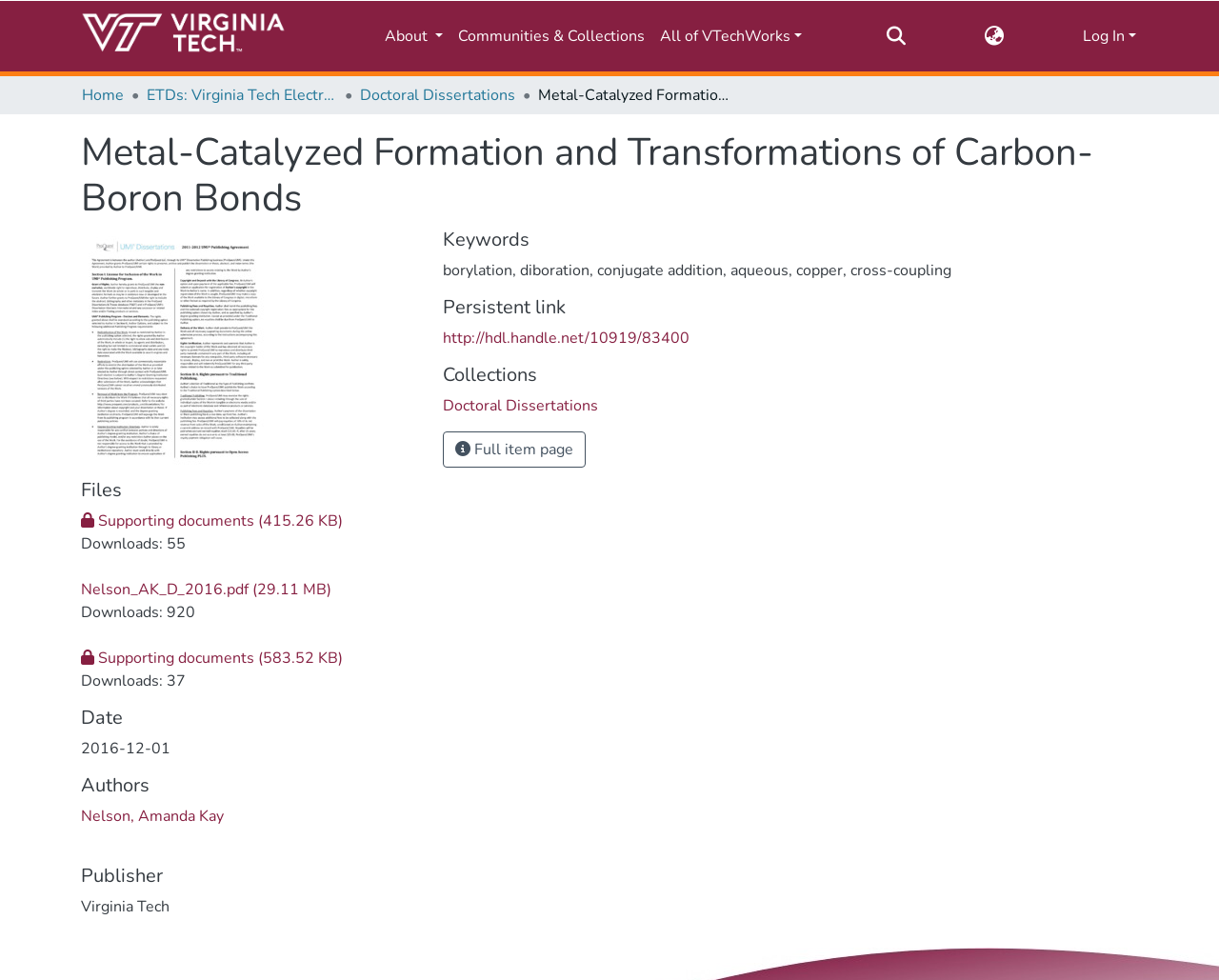What is the publisher of the research?
Answer the question using a single word or phrase, according to the image.

Virginia Tech